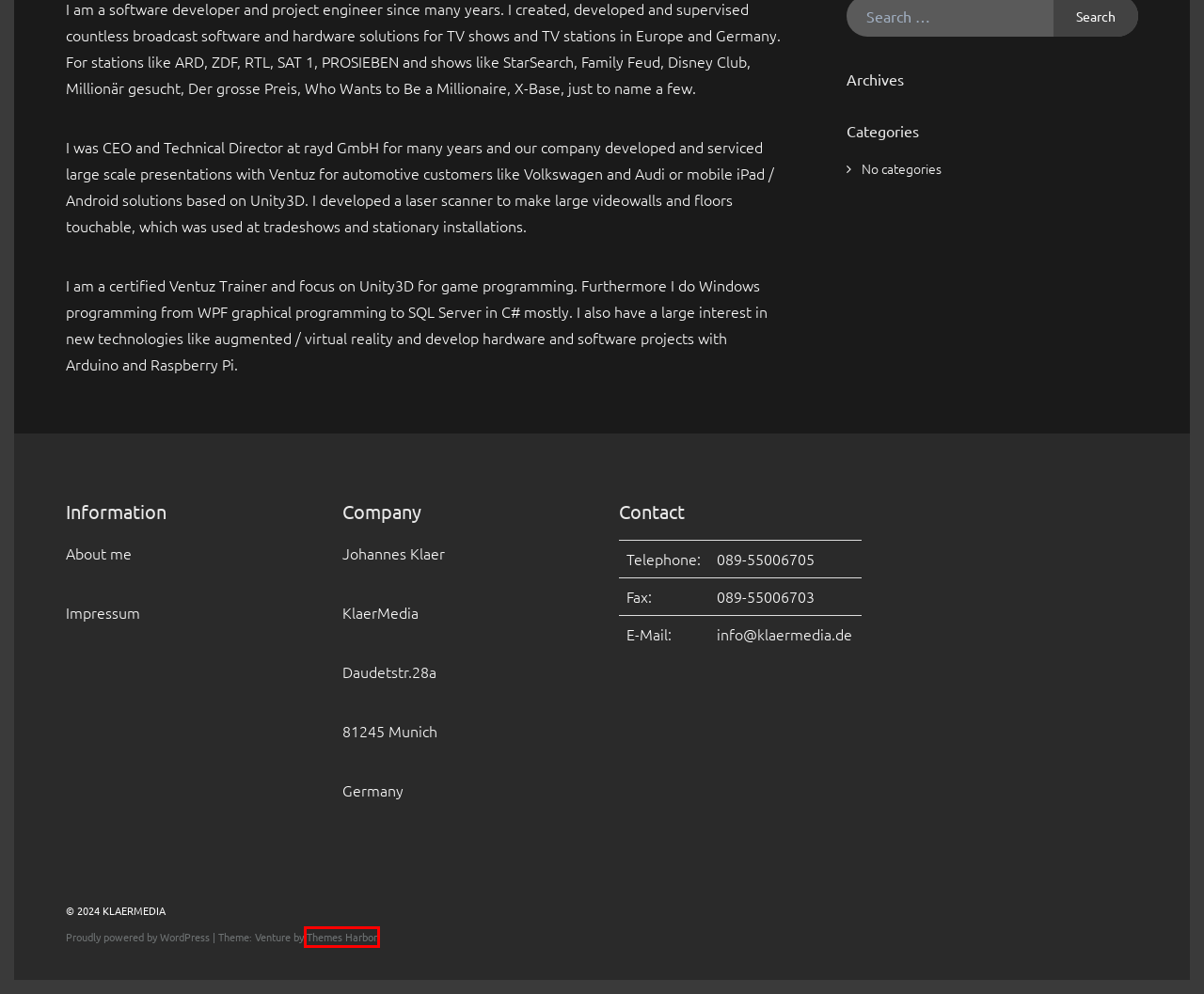A screenshot of a webpage is given, featuring a red bounding box around a UI element. Please choose the webpage description that best aligns with the new webpage after clicking the element in the bounding box. These are the descriptions:
A. Sensors – KlaerMedia
B. Blog Tool, Publishing Platform, and CMS – WordPress.org
C. Über mich – KlaerMedia
D. Broadcast – KlaerMedia
E. AR/VR – KlaerMedia
F. Themes Harbor - Beautiful WordPress Themes
G. Projects – KlaerMedia
H. Impressum – KlaerMedia

F